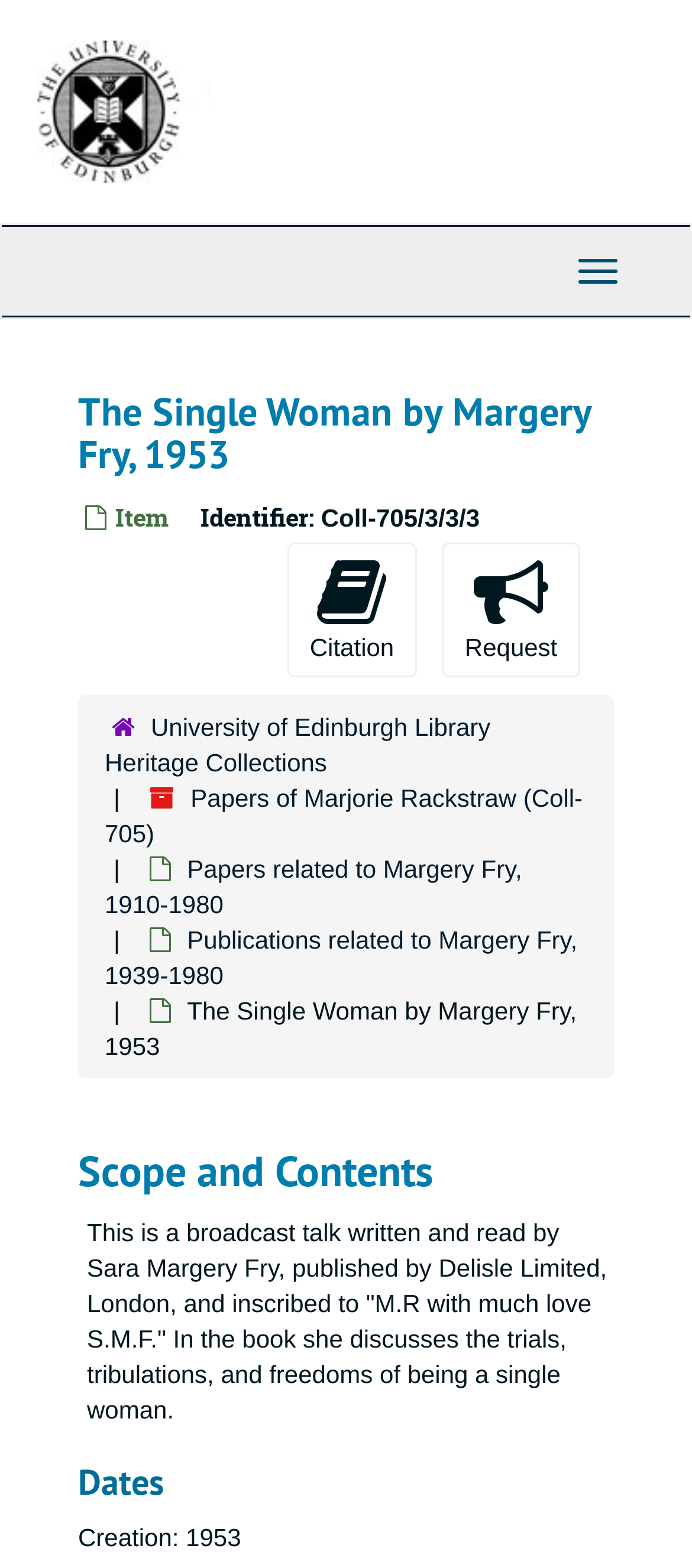What is the title of the book?
Provide a well-explained and detailed answer to the question.

I found the title of the book by looking at the heading element with the text 'The Single Woman by Margery Fry, 1953' and extracting the title from it.